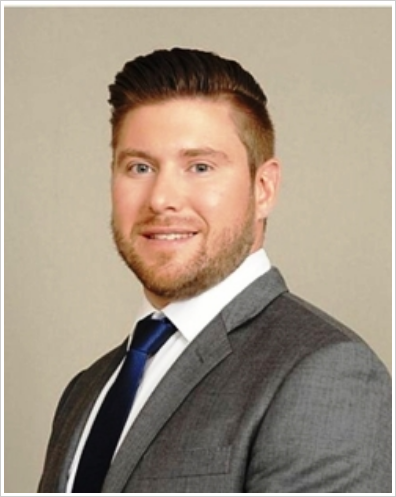Give a short answer using one word or phrase for the question:
What is the dominant color of Zachary's suit?

Gray